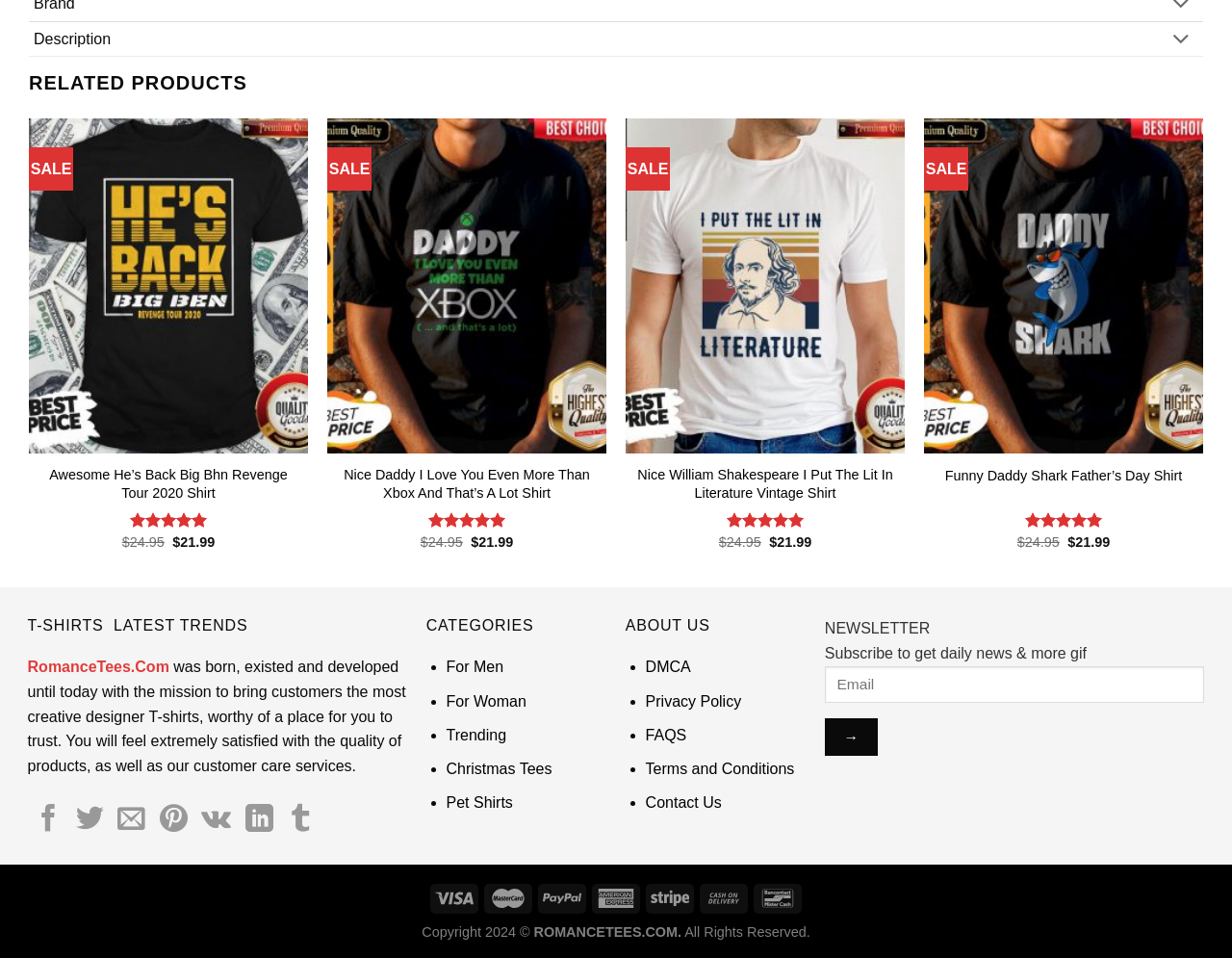Please specify the bounding box coordinates of the clickable section necessary to execute the following command: "Add to wishlist".

[0.209, 0.173, 0.238, 0.203]